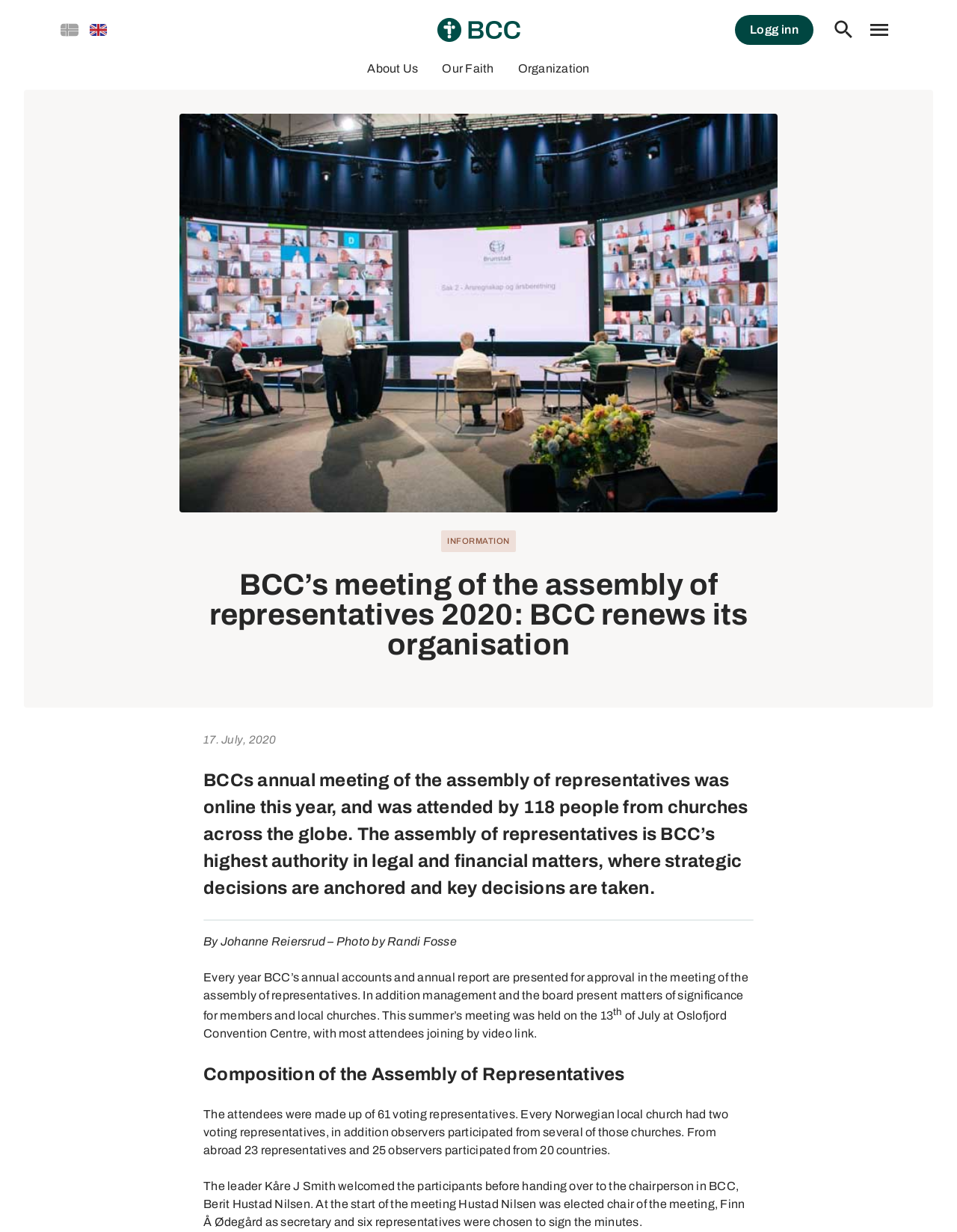Select the bounding box coordinates of the element I need to click to carry out the following instruction: "Switch to Norwegian Bokmål".

[0.063, 0.014, 0.088, 0.035]